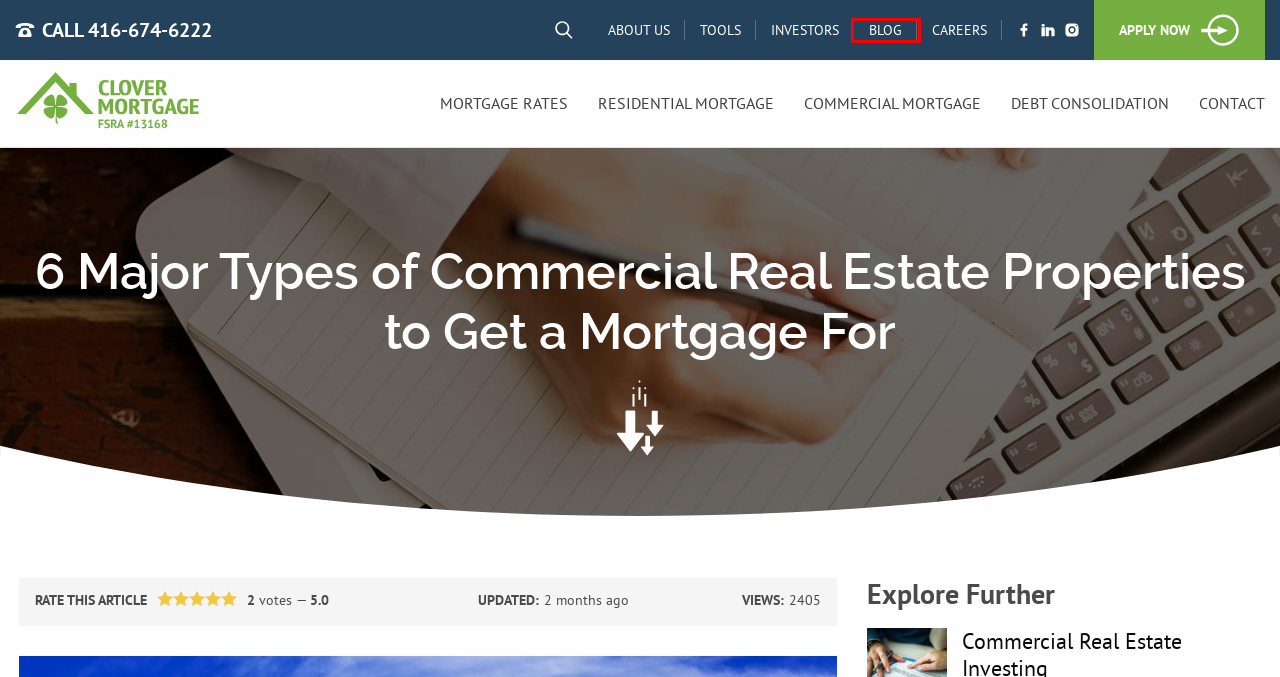Look at the screenshot of a webpage, where a red bounding box highlights an element. Select the best description that matches the new webpage after clicking the highlighted element. Here are the candidates:
A. Mortgage Blog | Mortgage News in Canada | Clover Mortgage
B. Tools - Clover Mortgage Inc.
C. Compare Top Mortgage Rates in Canada | Clover Mortgage
D. Residential Mortgage House & Condo Mortgage | CloverMortgage
E. About Us - Clover Mortgage Inc.
F. Investors - Clover Mortgage Inc.
G. Commercial Mortgage Brokers | Commercial Building Mortgage Financing | CloverMortgage
H. Contact Us - Clover Mortgage Inc.

A